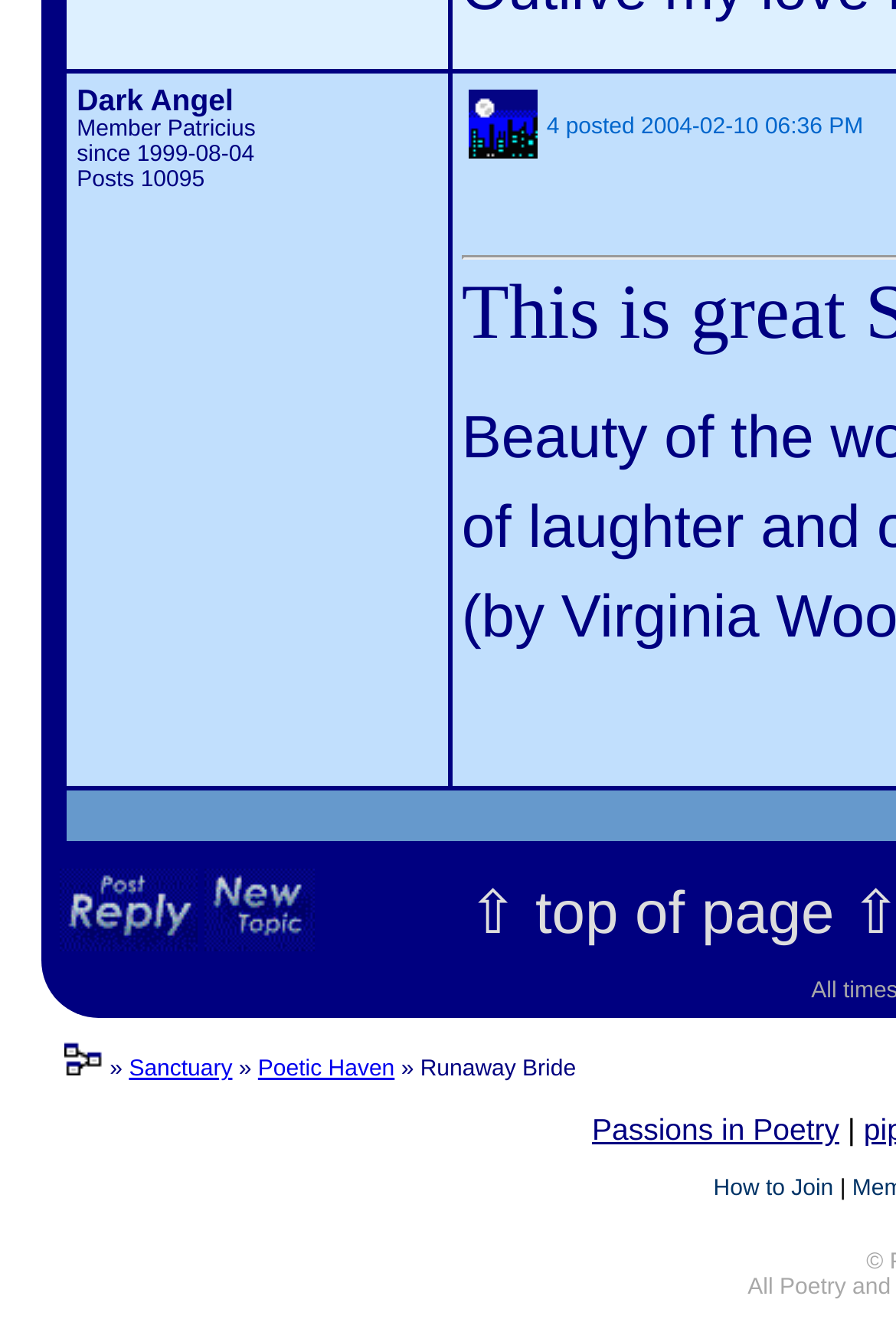Please answer the following question using a single word or phrase: 
What is the text of the second image button?

Post New Topic